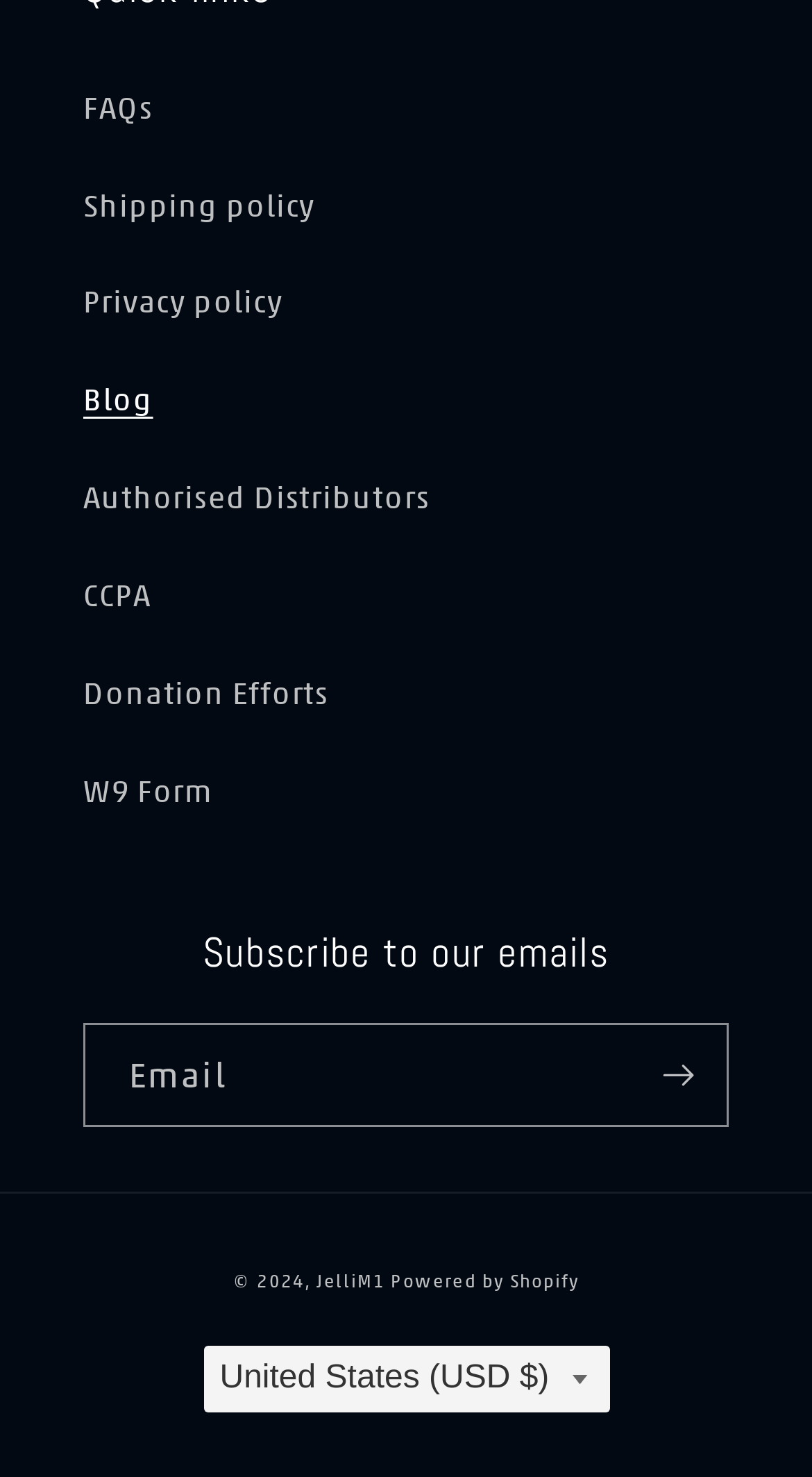From the webpage screenshot, predict the bounding box coordinates (top-left x, top-left y, bottom-right x, bottom-right y) for the UI element described here: Accept

None